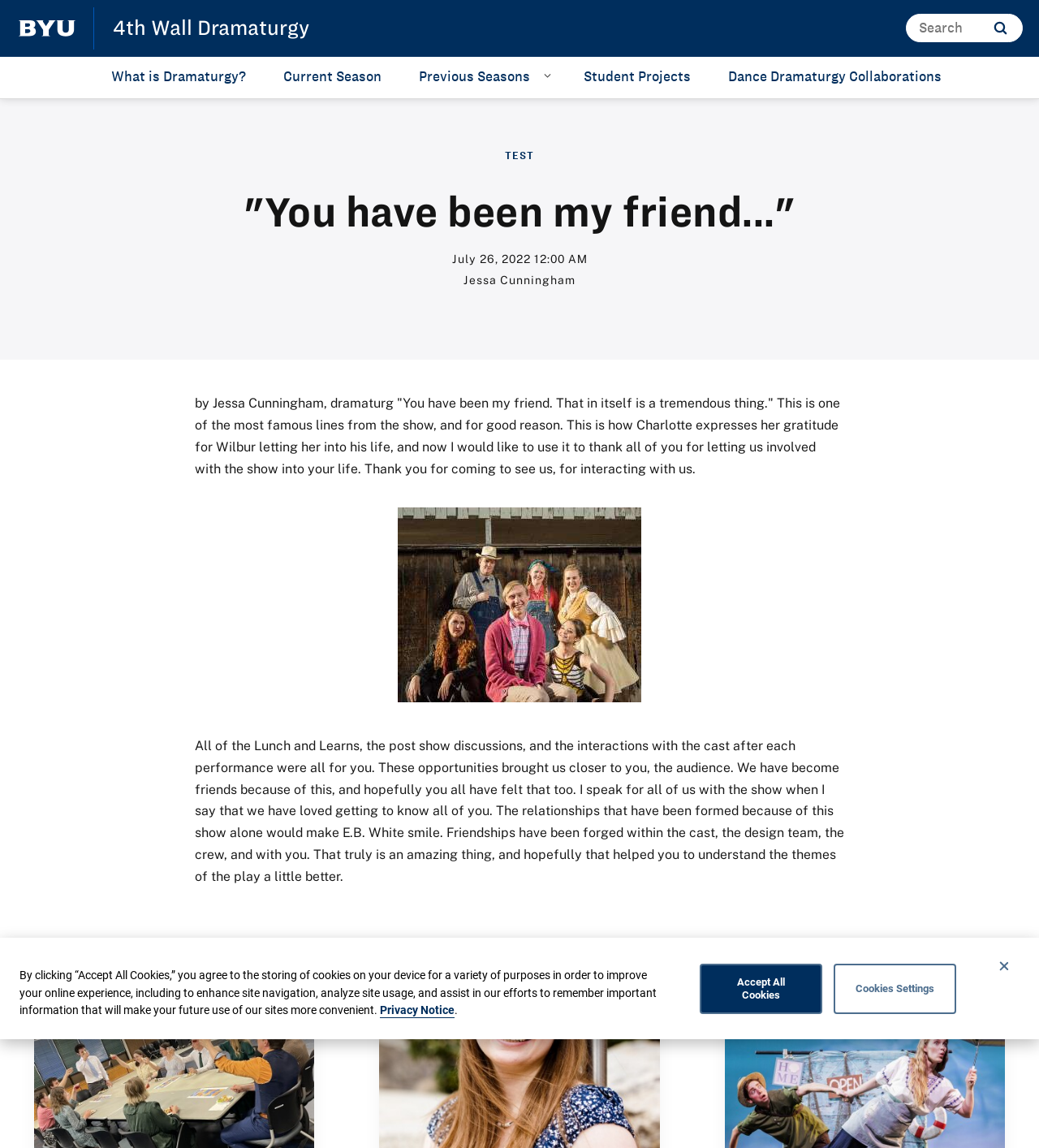Generate a thorough caption detailing the webpage content.

This webpage appears to be a blog post or article about a theatrical production, specifically a dramaturgy blog. At the top of the page, there is a navigation menu with links to "Skip to main content", "home page", "4th Wall Dramaturgy", and a search bar with a search button. Below the navigation menu, there are several links to different sections of the website, including "What is Dramaturgy?", "Current Season", "Previous Seasons", "Student Projects", and "Dance Dramaturgy Collaborations".

The main content of the page is an article written by Jessa Cunningham, a dramaturg. The article begins with a famous quote from the show, "You have been my friend. That in itself is a tremendous thing." The author expresses gratitude to the audience for allowing them to be a part of their lives through the show. The article goes on to discuss the various interactions between the cast, crew, and audience, including Lunch and Learns, post-show discussions, and interactions with the cast after each performance. The author reflects on the friendships formed during the production and how they have brought the audience closer to the show.

The article is accompanied by an image, which appears to be a photo from the production. Below the article, there is a heading "RELATED ARTICLES" and a modal dialog box with a privacy notice and buttons to accept or customize cookie settings.

Overall, the webpage has a clean and organized layout, with a clear hierarchy of elements and a focus on the main article content.